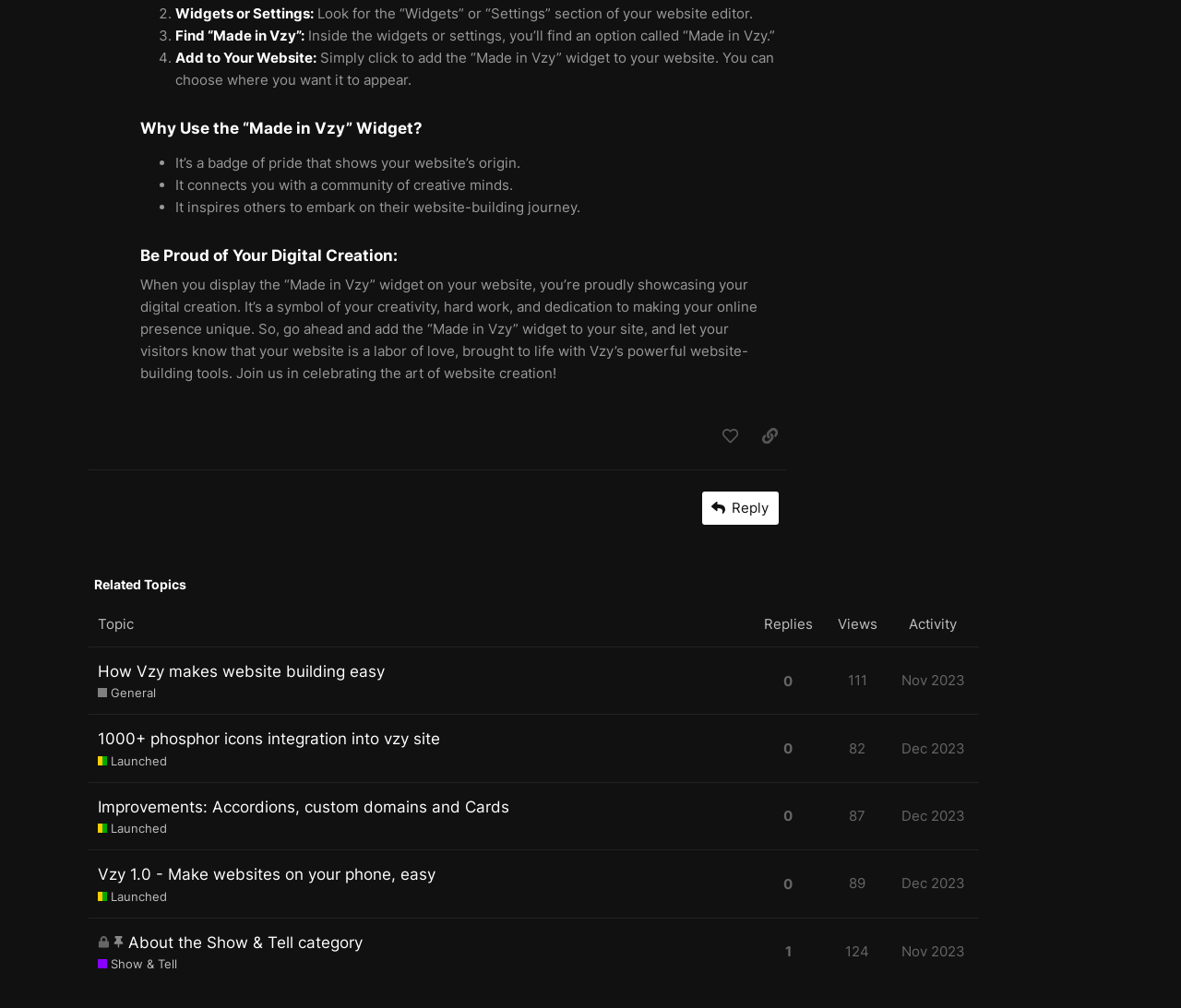Determine the bounding box coordinates for the HTML element mentioned in the following description: "Launched". The coordinates should be a list of four floats ranging from 0 to 1, represented as [left, top, right, bottom].

[0.083, 0.813, 0.142, 0.832]